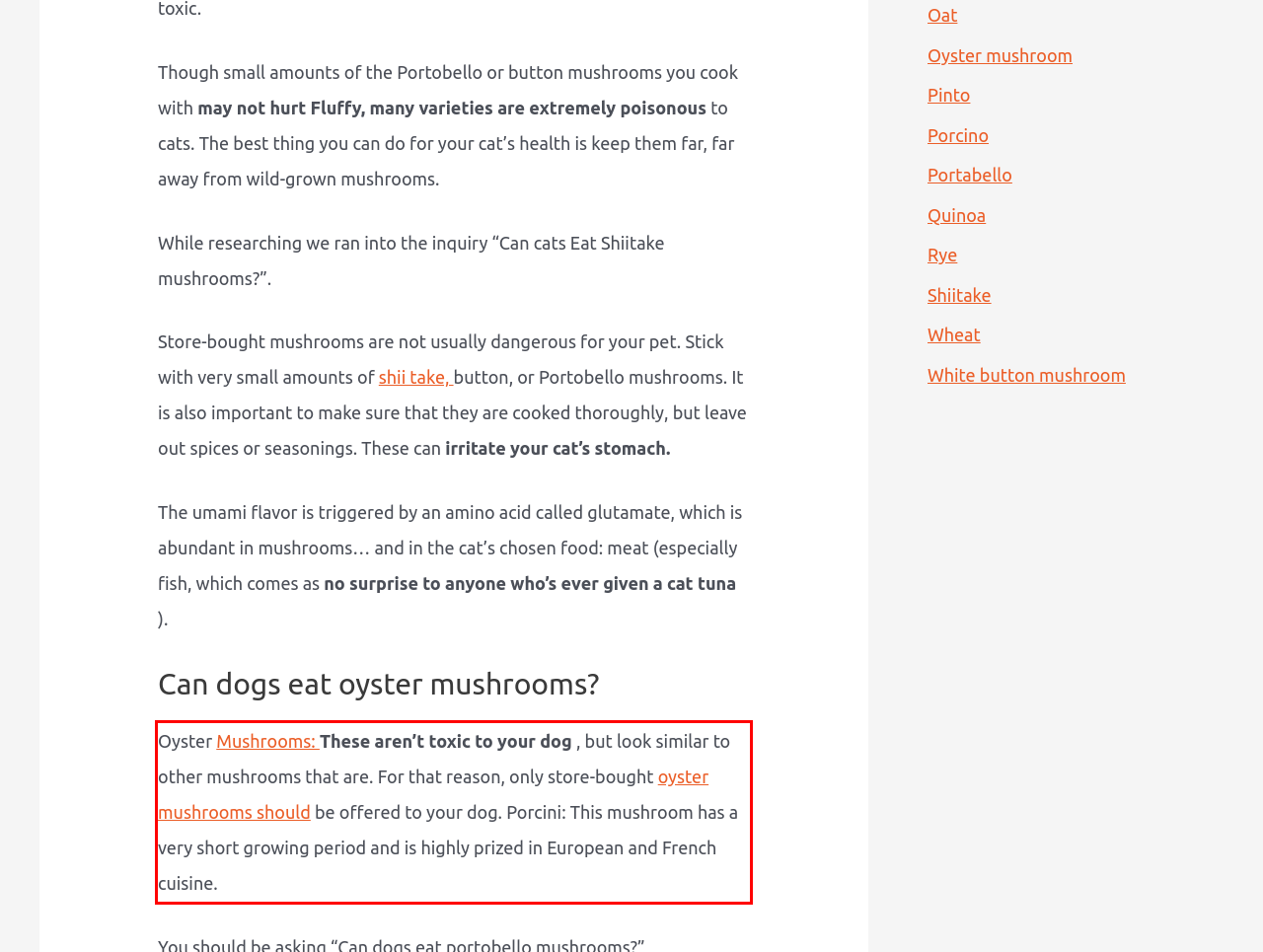Identify the text inside the red bounding box on the provided webpage screenshot by performing OCR.

Oyster Mushrooms: These aren’t toxic to your dog , but look similar to other mushrooms that are. For that reason, only store-bought oyster mushrooms should be offered to your dog. Porcini: This mushroom has a very short growing period and is highly prized in European and French cuisine.